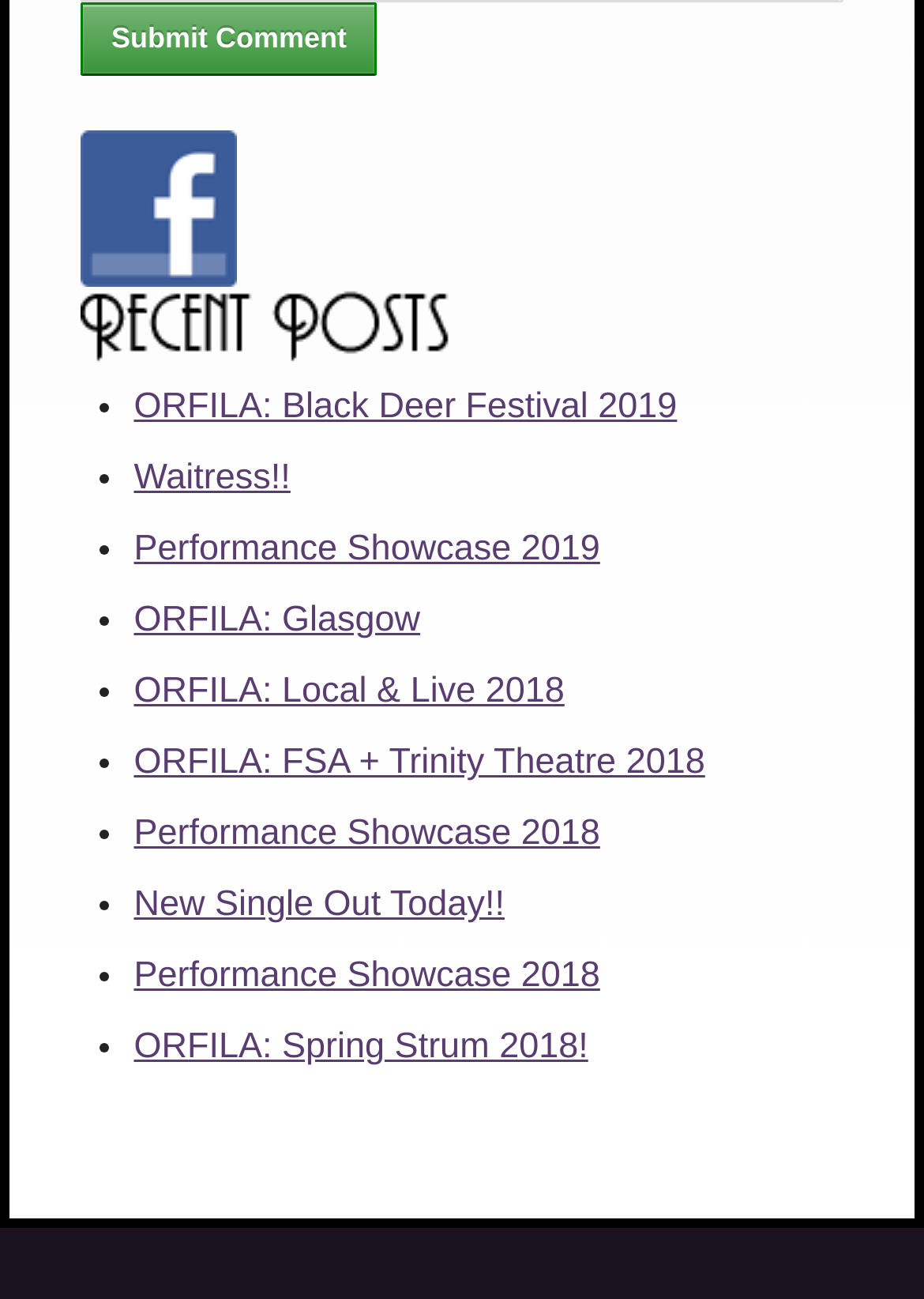Extract the bounding box coordinates of the UI element described: "Submit Comment". Provide the coordinates in the format [left, top, right, bottom] with values ranging from 0 to 1.

[0.087, 0.002, 0.409, 0.059]